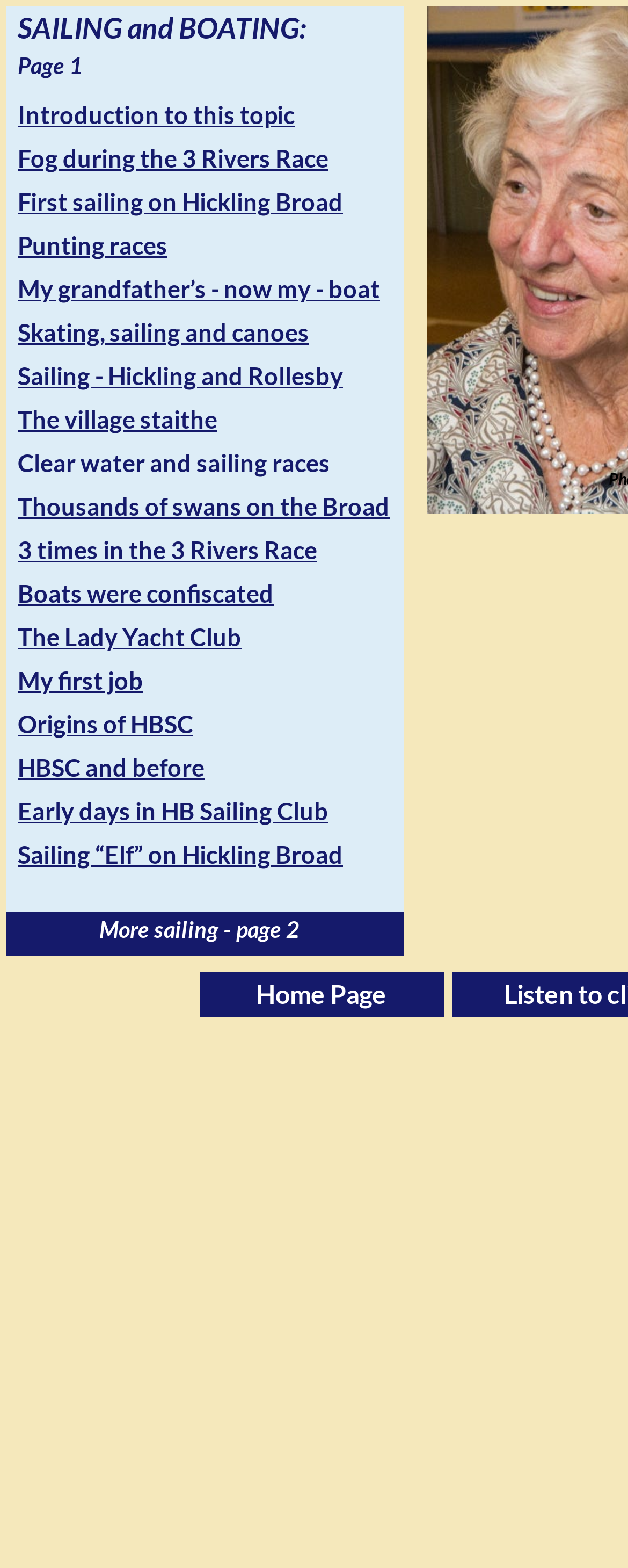How many links are on this webpage?
Use the screenshot to answer the question with a single word or phrase.

21